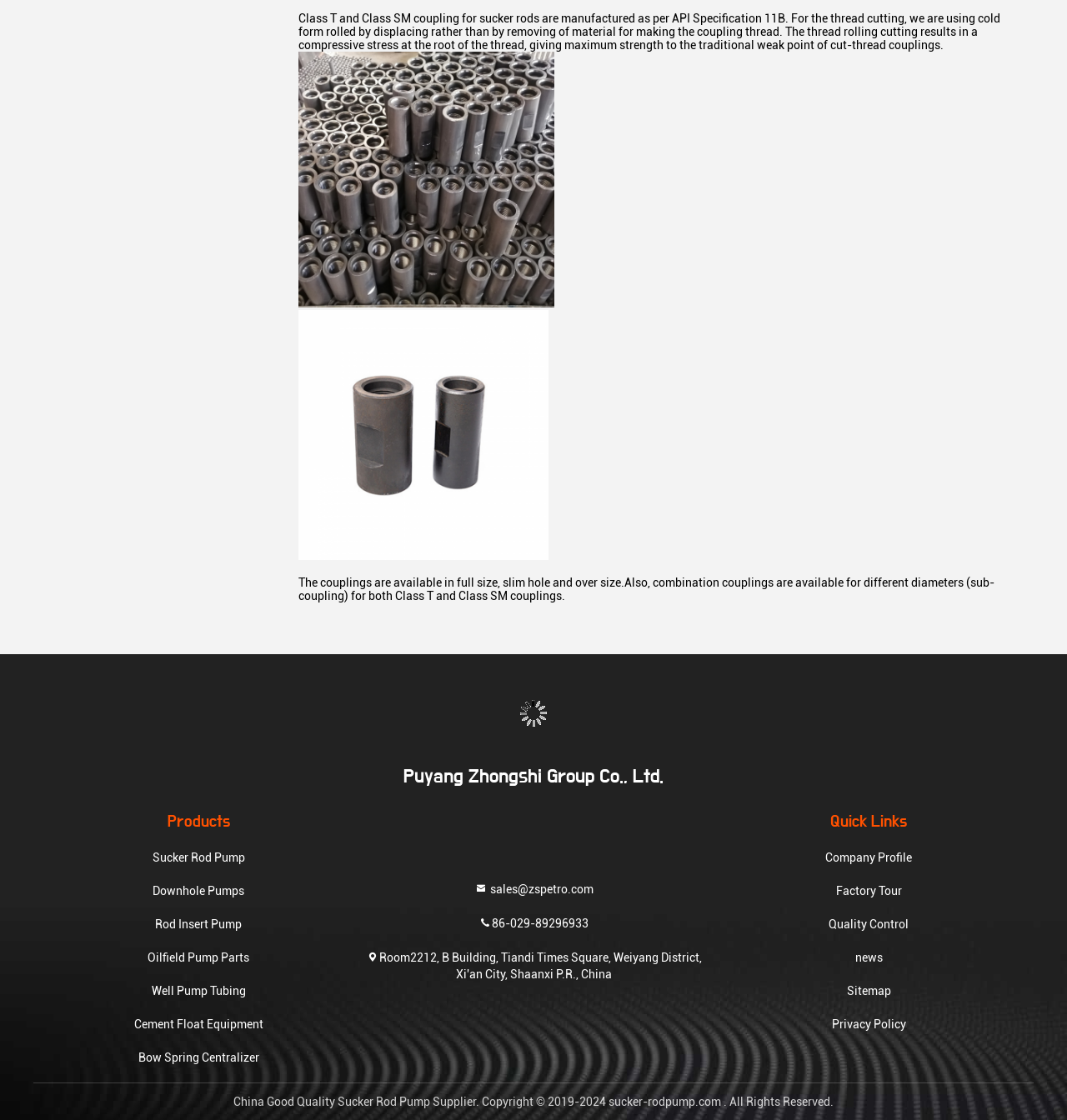Determine the bounding box coordinates for the area that needs to be clicked to fulfill this task: "Visit the news page". The coordinates must be given as four float numbers between 0 and 1, i.e., [left, top, right, bottom].

[0.801, 0.847, 0.827, 0.862]